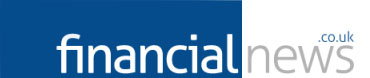Detail everything you observe in the image.

The image features the logo of "Financial News," prominently displayed in a sleek, modern design. The logo embodies a professional aesthetic, combining a deep blue background with the word "financial" in bold white lettering, and "news" in a lighter shade of gray. The ".co.uk" designation adds a localized touch, indicating the UK origin of the publication. This logo signifies a reputable source of financial news, catering to readers interested in industry updates, analysis, and business insights. The clean and minimalist design of the logo reflects the publication's focus on delivering clear and concise financial information.